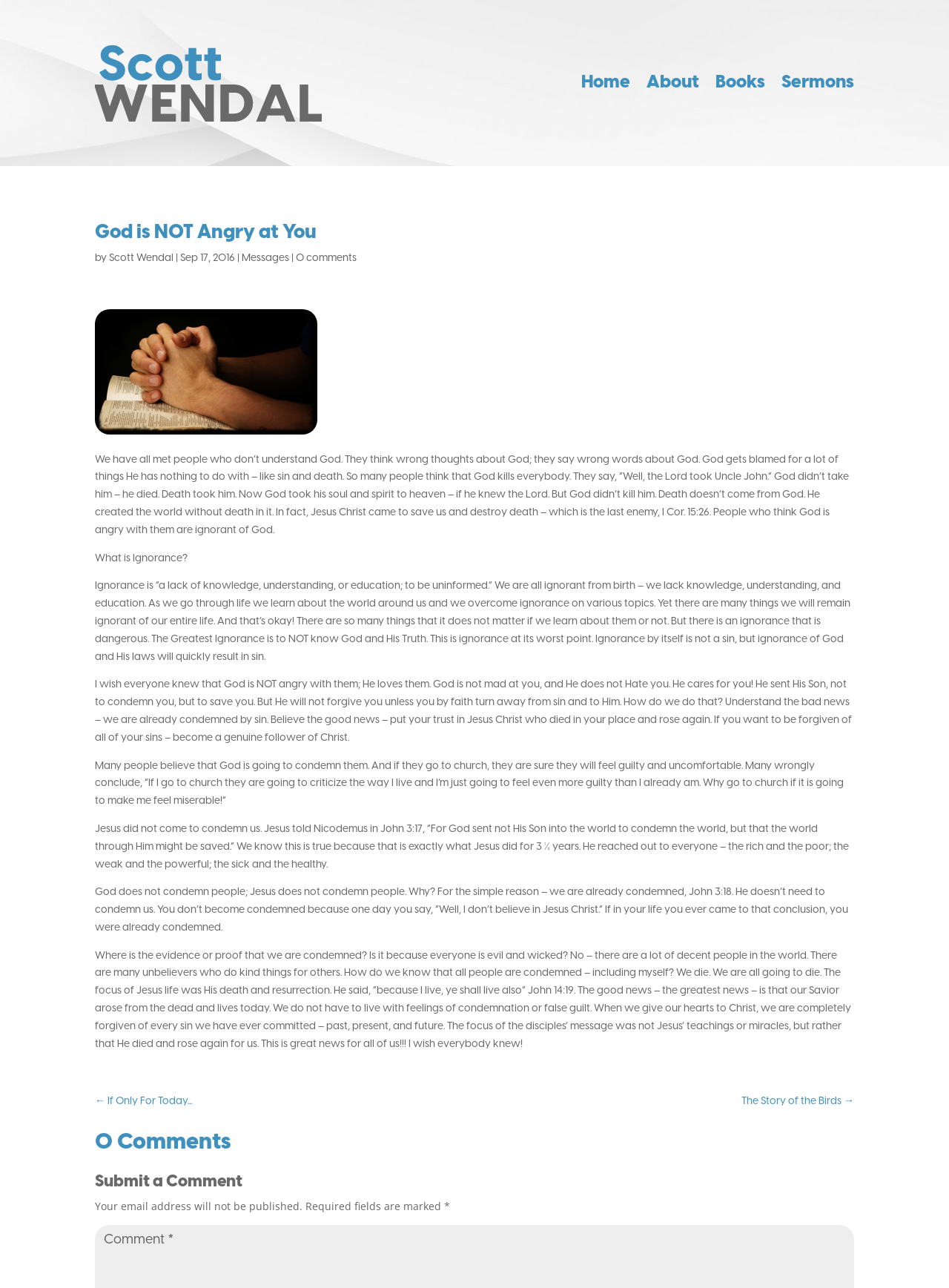What is the purpose of Jesus' coming?
Provide a detailed and well-explained answer to the question.

I determined the answer by reading the static text elements which mention Jesus' coming and how He did not come to condemn but to save.